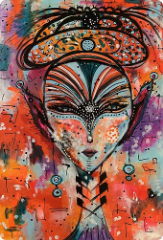Explain the contents of the image with as much detail as possible.

This vibrant artwork titled "The Queen 3" features a striking and colorful representation of a regal figure adorned in intricate patterns. The piece showcases a blend of orange, turquoise, and purple hues, creating a mesmerizing background that contrasts beautifully with the detailed depiction of the figure's face. The artist skillfully incorporates elaborate designs into the hair and headdress, enhancing the overall sense of drama and elegance. Accompanying text indicates that the artwork measures 80×115 cm and is rendered in acrylic on canvas, signifying a dedication to both technique and expression. This captivating piece is noted as sold, reflecting its appeal and resonance with viewers.